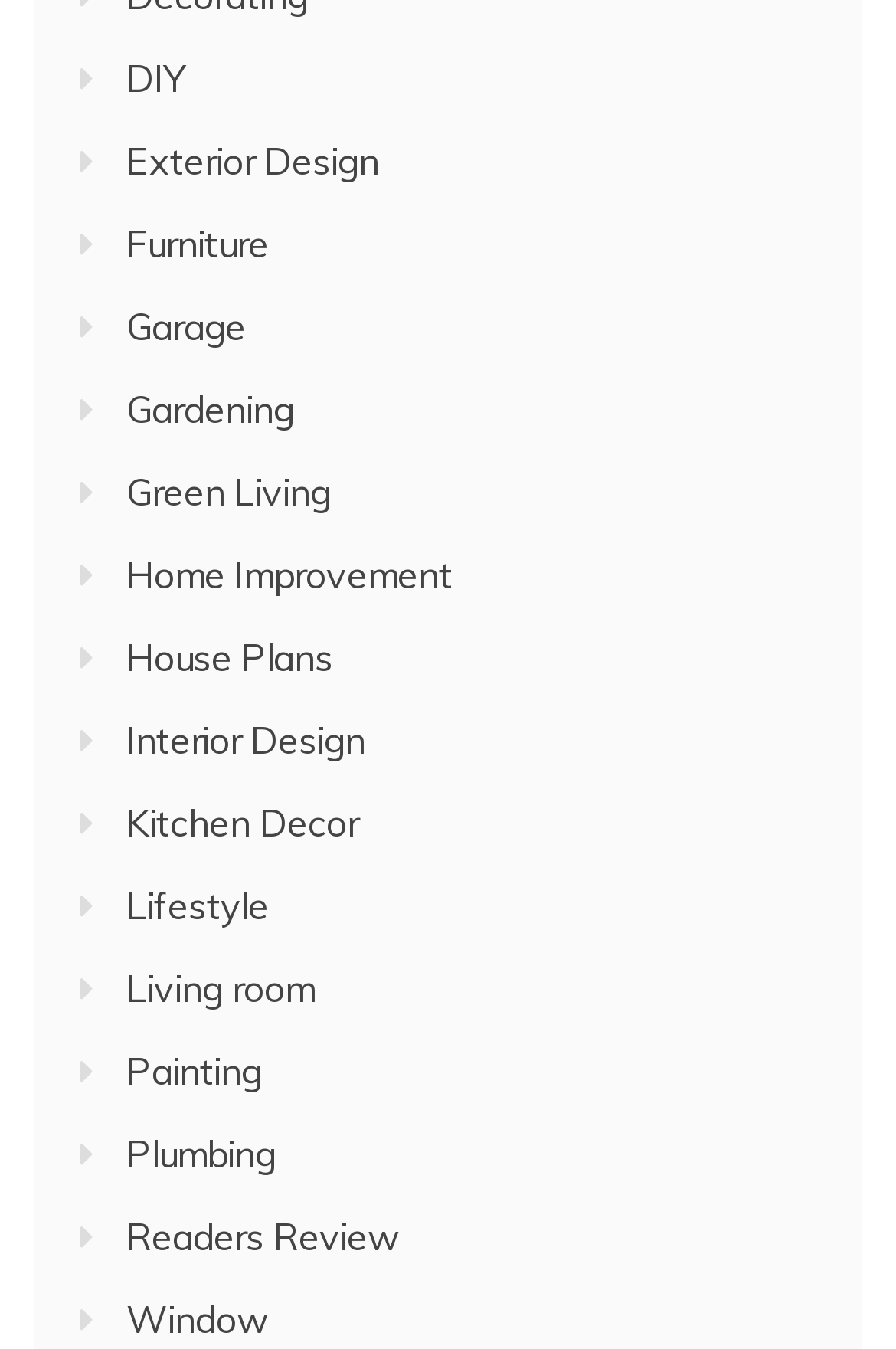For the following element description, predict the bounding box coordinates in the format (top-left x, top-left y, bottom-right x, bottom-right y). All values should be floating point numbers between 0 and 1. Description: Gardening

[0.141, 0.286, 0.328, 0.32]